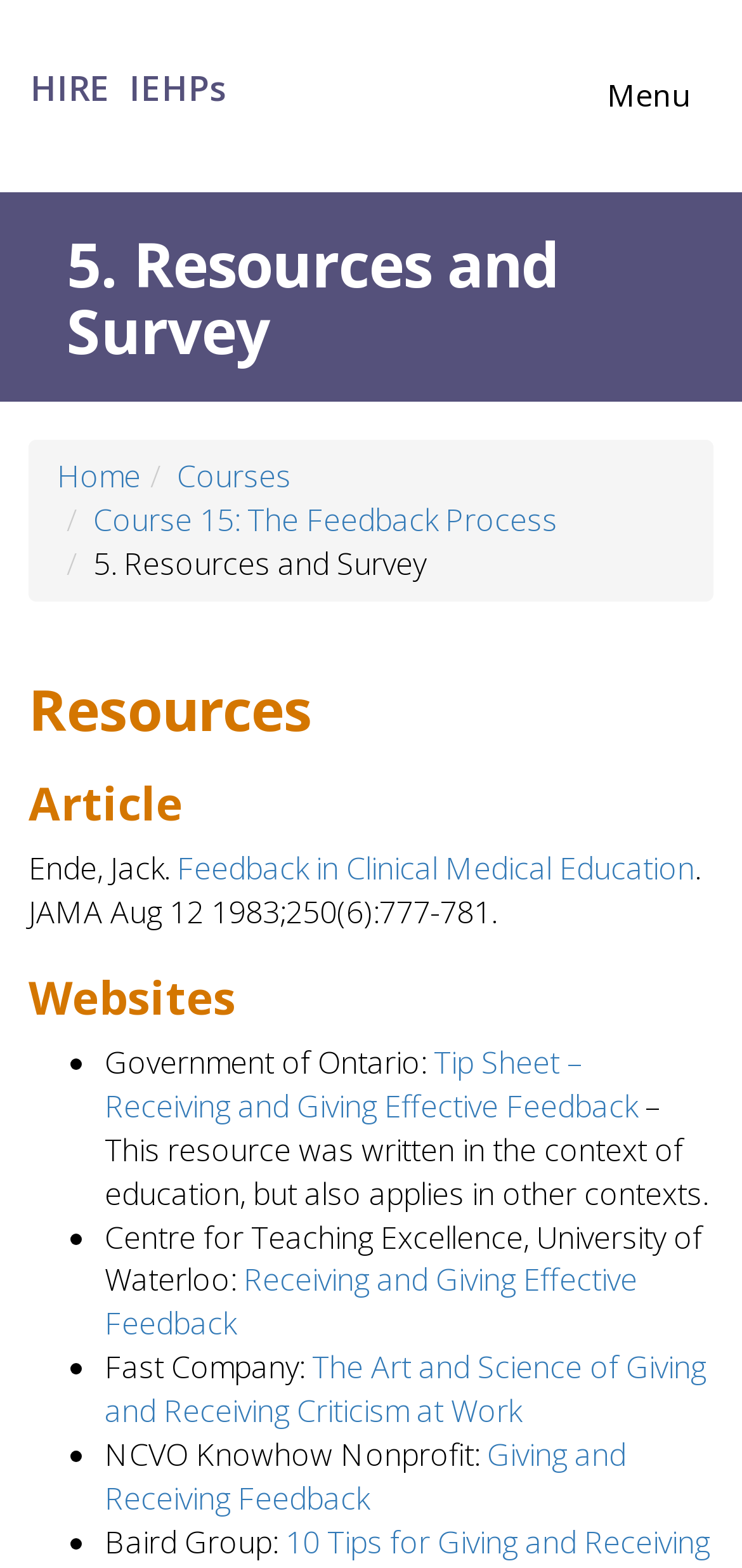Provide a brief response in the form of a single word or phrase:
How many websites are listed under the heading 'Websites'?

4